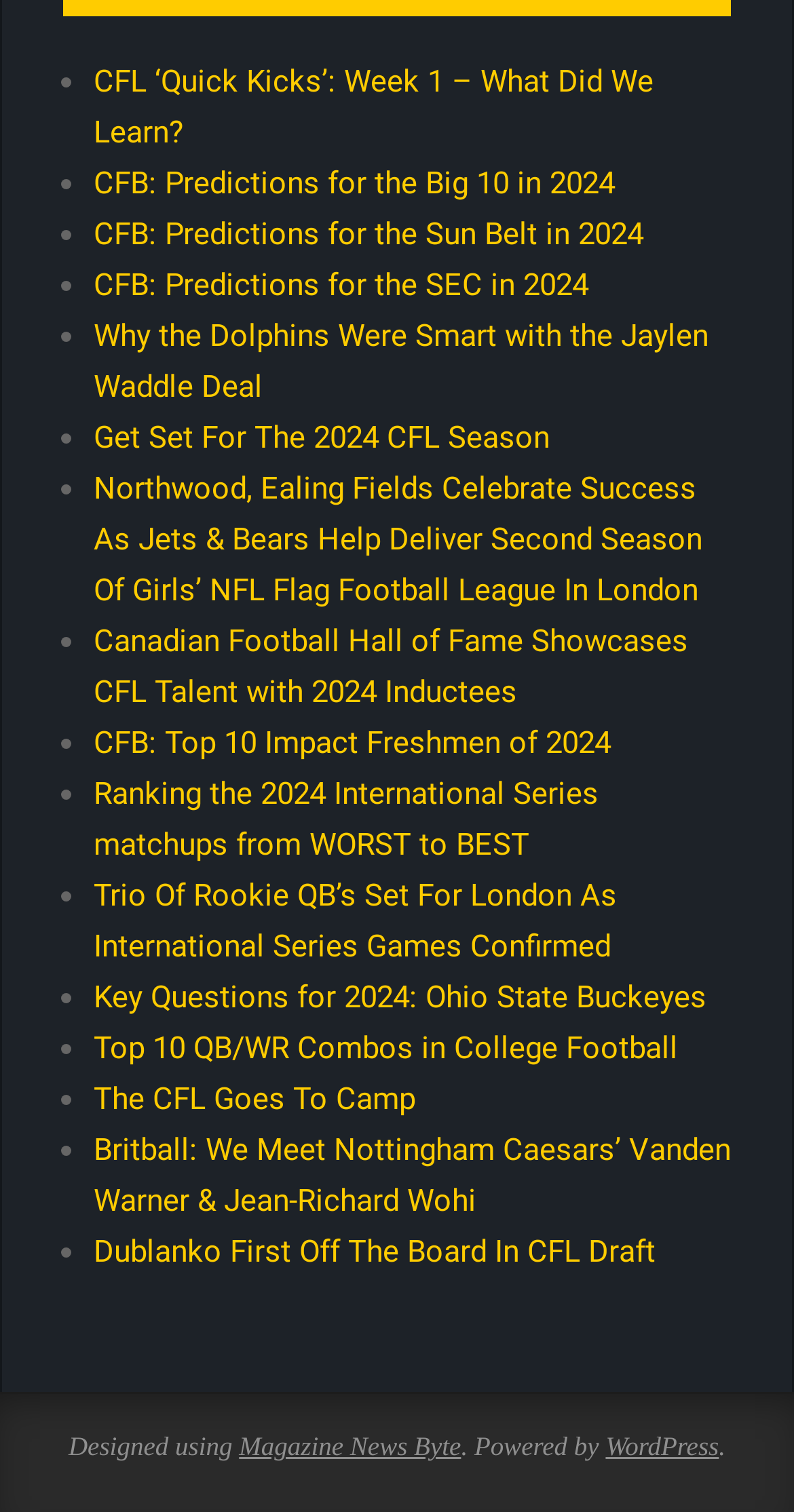What is the topic of the first link on the webpage?
Please give a detailed and elaborate answer to the question.

The first link on the webpage has the title 'CFL ‘Quick Kicks’: Week 1 – What Did We Learn?', which suggests that the topic is related to the Canadian Football League (CFL) and a weekly review or analysis of games.